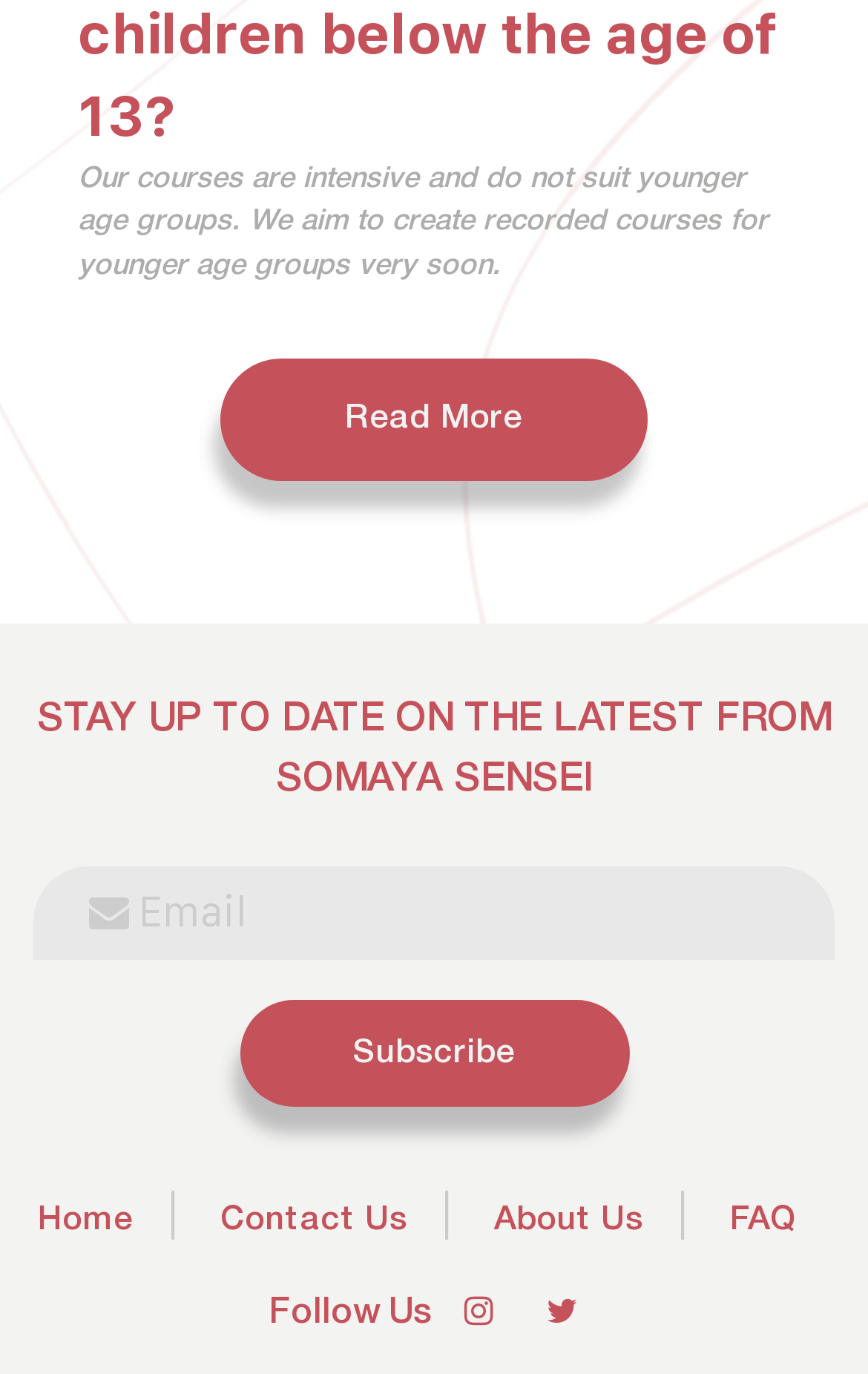Find the coordinates for the bounding box of the element with this description: "Home".

[0.044, 0.869, 0.192, 0.908]